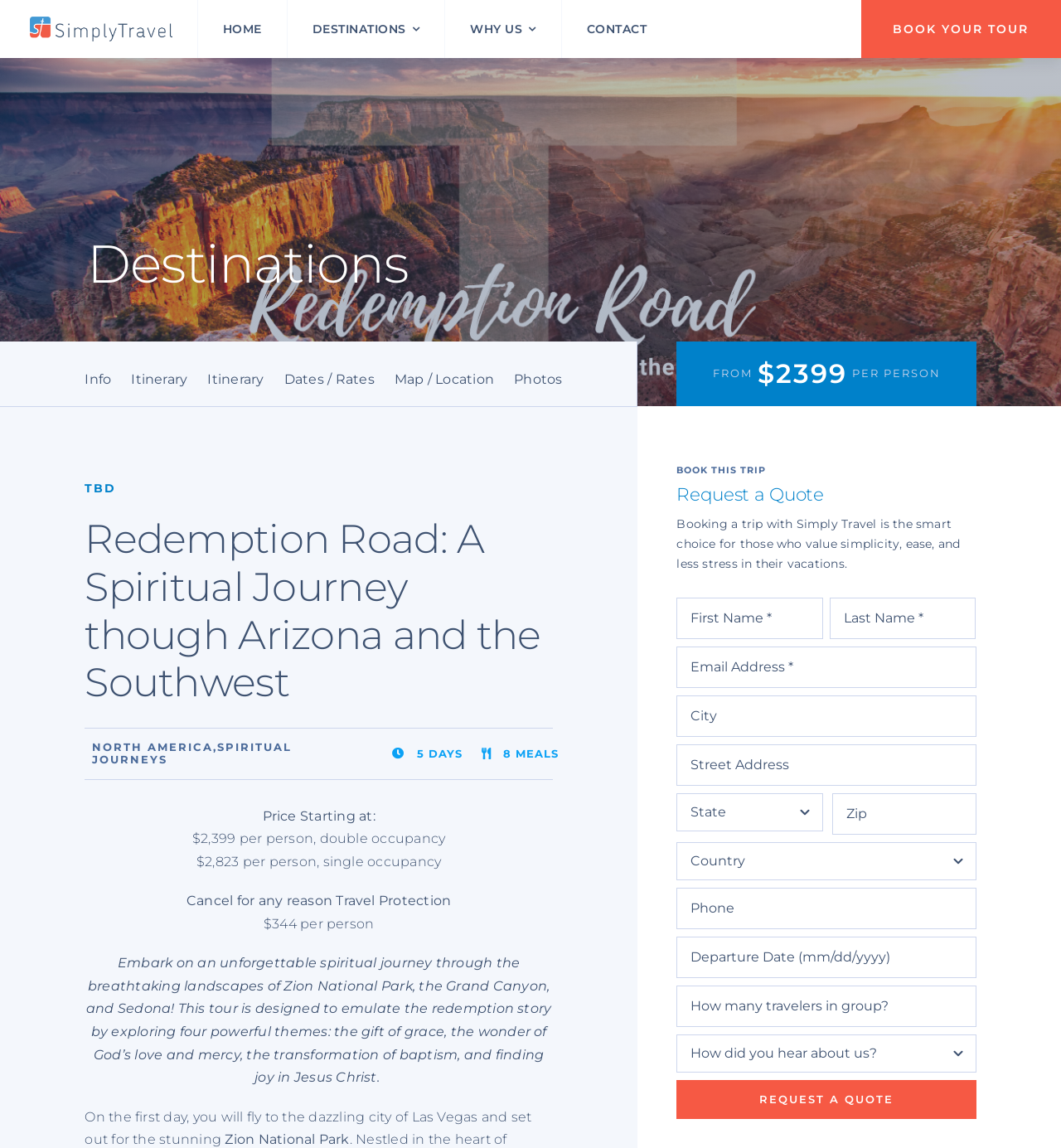Using the provided description name="street" placeholder="Street Address", find the bounding box coordinates for the UI element. Provide the coordinates in (top-left x, top-left y, bottom-right x, bottom-right y) format, ensuring all values are between 0 and 1.

[0.638, 0.648, 0.92, 0.684]